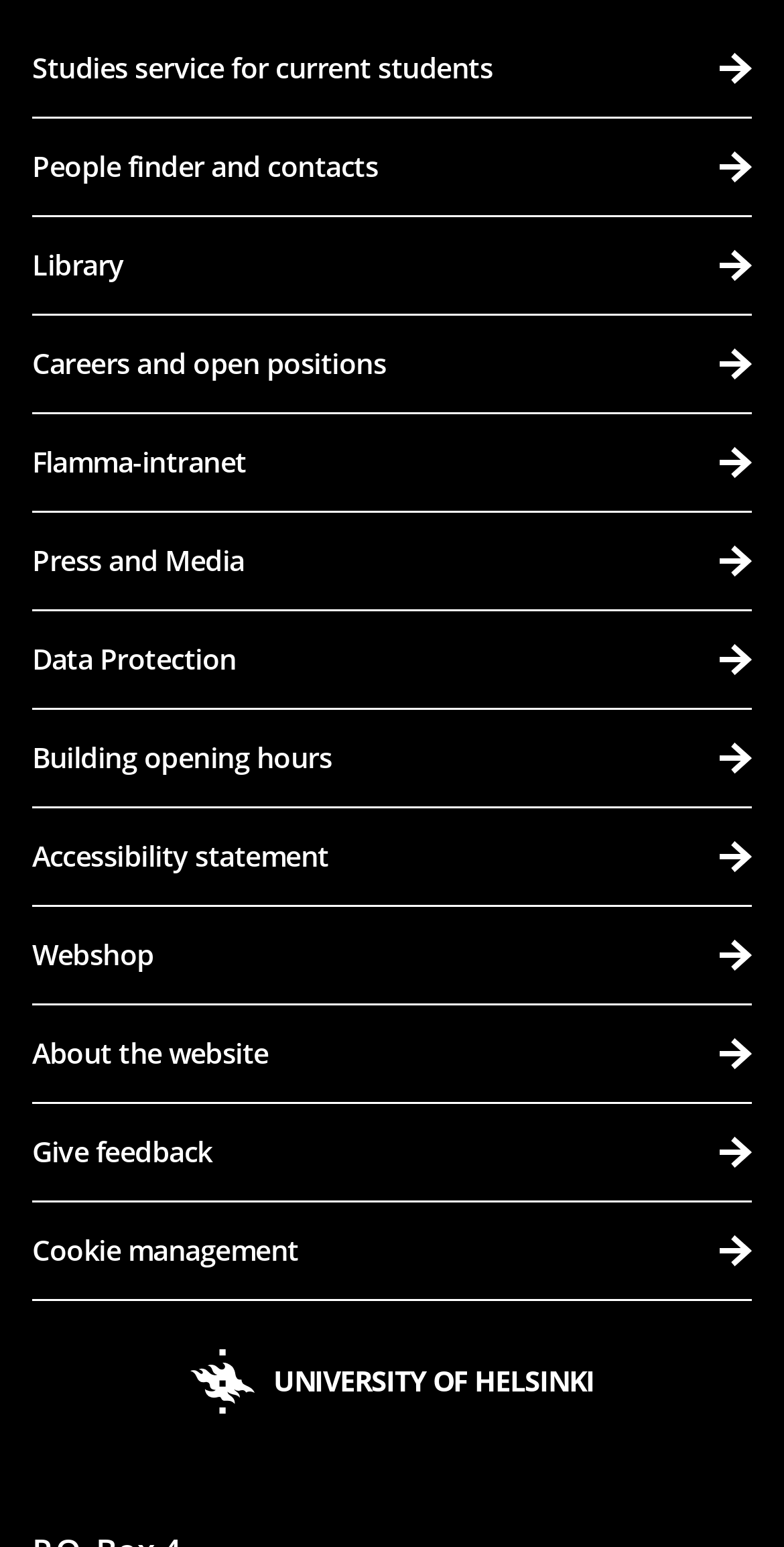Extract the bounding box coordinates for the described element: "Building opening hours". The coordinates should be represented as four float numbers between 0 and 1: [left, top, right, bottom].

[0.041, 0.758, 0.959, 0.821]